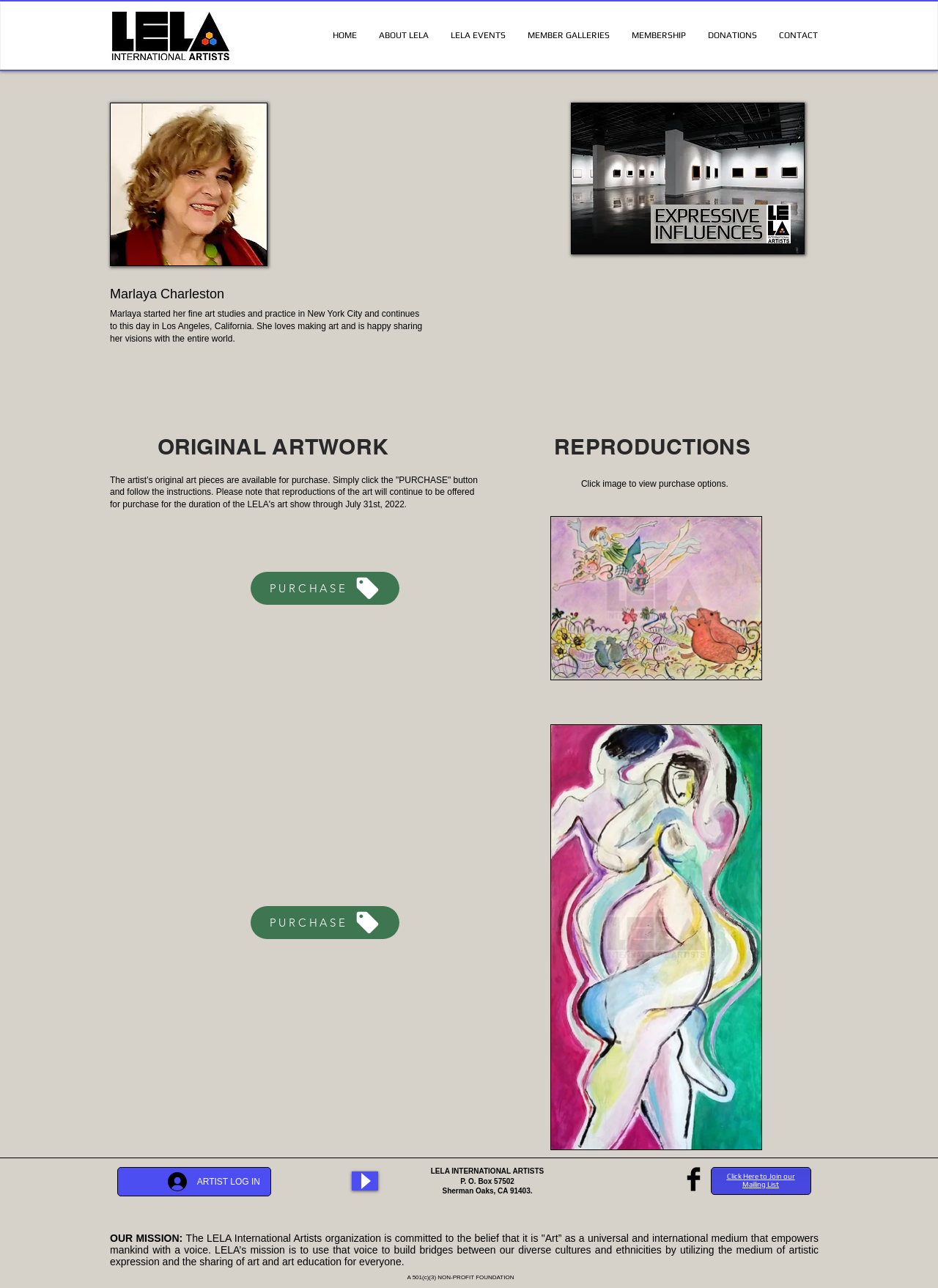Identify the bounding box coordinates of the element to click to follow this instruction: 'Play audio'. Ensure the coordinates are four float values between 0 and 1, provided as [left, top, right, bottom].

[0.375, 0.909, 0.403, 0.924]